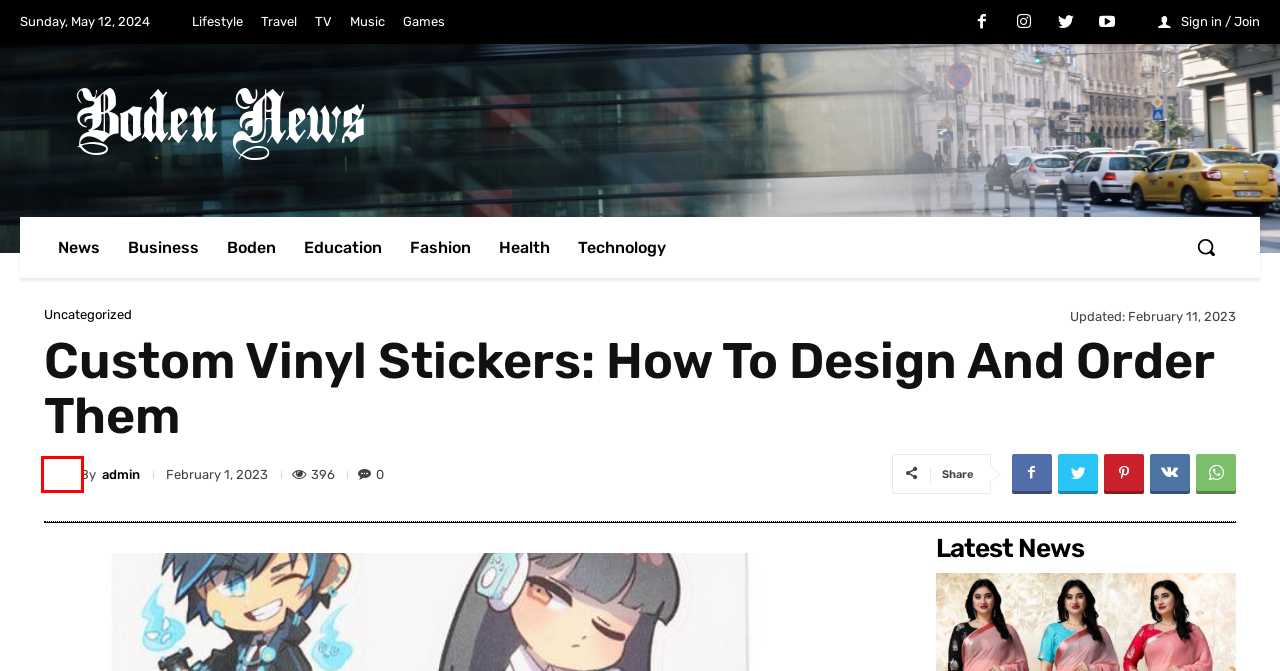Observe the provided screenshot of a webpage with a red bounding box around a specific UI element. Choose the webpage description that best fits the new webpage after you click on the highlighted element. These are your options:
A. Uncategorized Archives - Boden News
B. Music Archives - Boden News
C. TV Archives - Boden News
D. Fashion Archives - Boden News
E. admin, Author at Boden News
F. Technology Archives - Boden News
G. Education Archives - Boden News
H. Health Archives - Boden News

E